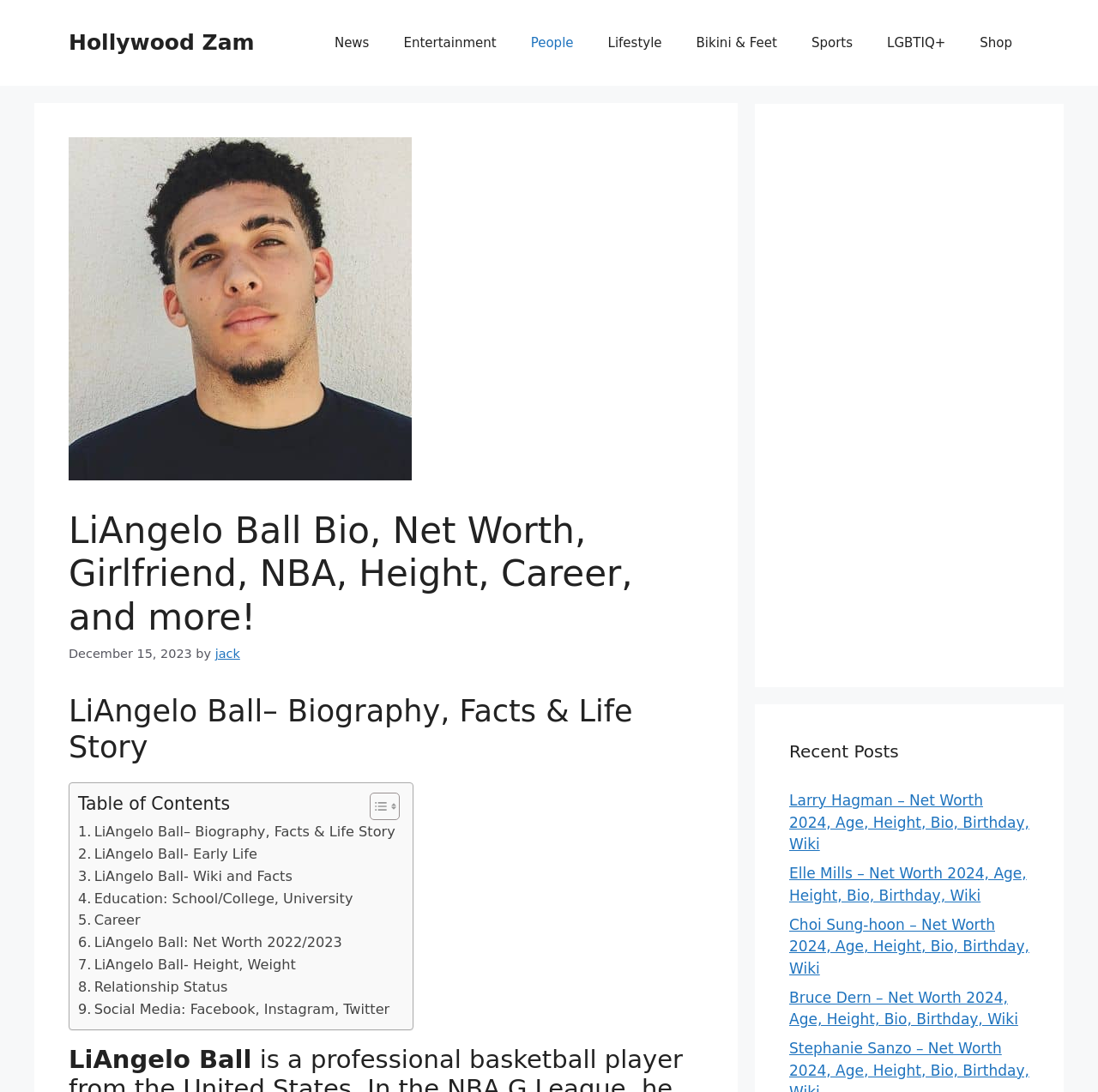Please indicate the bounding box coordinates for the clickable area to complete the following task: "Click on the 'News' link". The coordinates should be specified as four float numbers between 0 and 1, i.e., [left, top, right, bottom].

[0.289, 0.016, 0.352, 0.063]